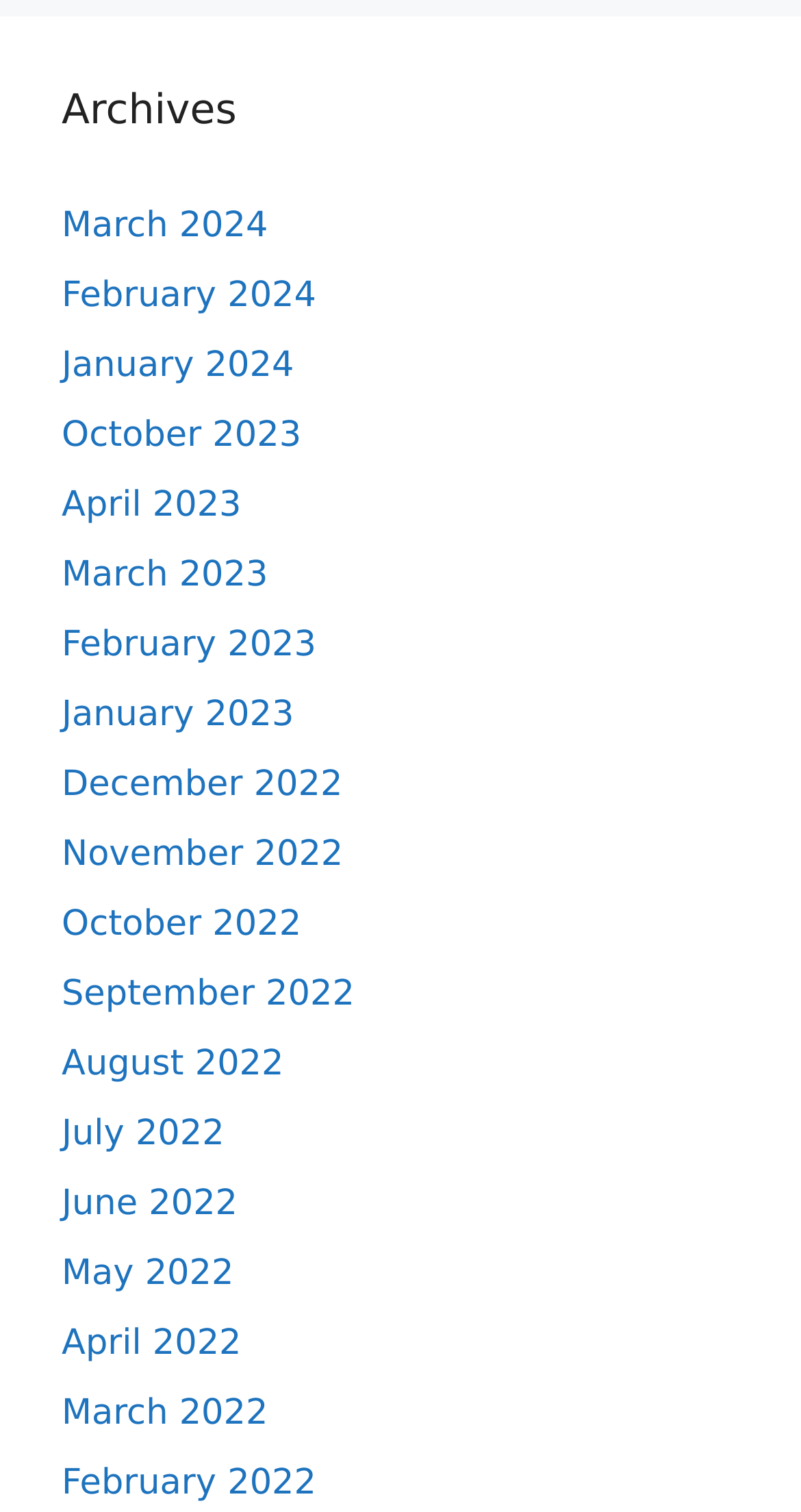Pinpoint the bounding box coordinates of the clickable area necessary to execute the following instruction: "browse archives for January 2022". The coordinates should be given as four float numbers between 0 and 1, namely [left, top, right, bottom].

[0.077, 0.459, 0.367, 0.486]